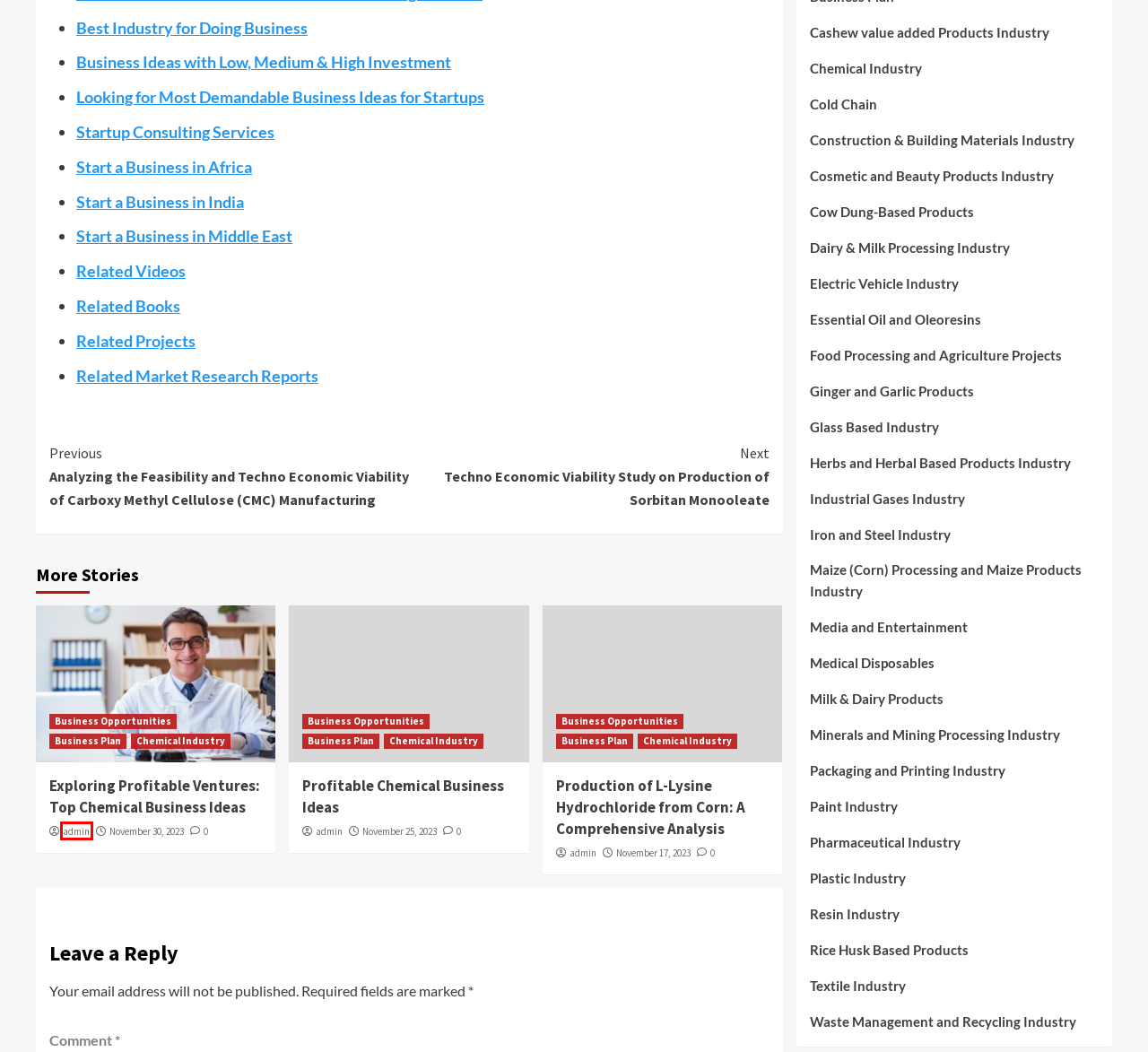You have a screenshot of a webpage with a red bounding box around an element. Identify the webpage description that best fits the new page that appears after clicking the selected element in the red bounding box. Here are the candidates:
A. Industrial Gases Industry - Entrepreneurblog
B. Top Business Opportunities in Africa | Start a Business in Africa
C. L-Lysine Hydrochloride from Corn: A Comprehensive Analysis
D. Plastic Industry - Entrepreneurblog
E. Chemical Business Ideas - Start a Profitable Chemical Business
F. Feasibility Analysis: CMC Manufacturing Viability
G. Viability Study on Sorbitan Monooleate Production
H. admin - Entrepreneurblog

H